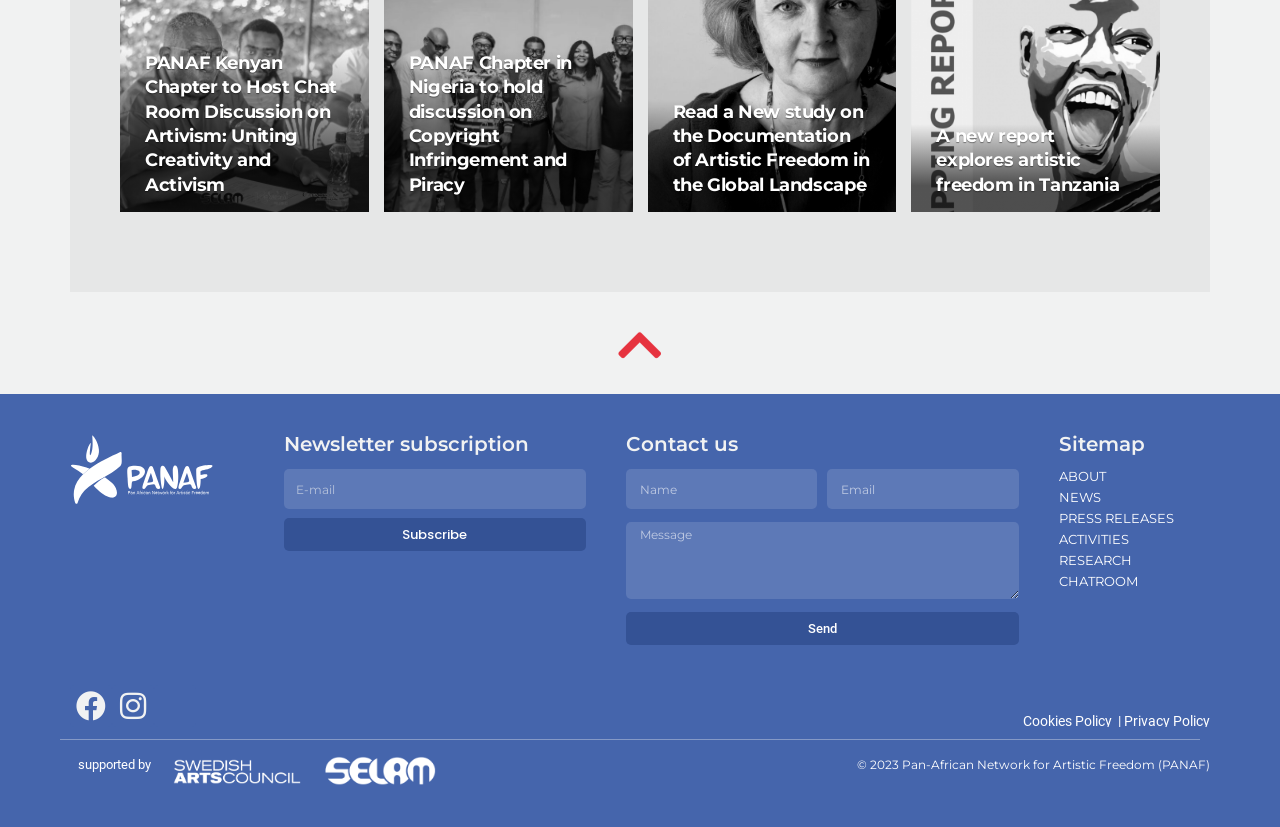Point out the bounding box coordinates of the section to click in order to follow this instruction: "Contact us".

[0.489, 0.741, 0.796, 0.78]